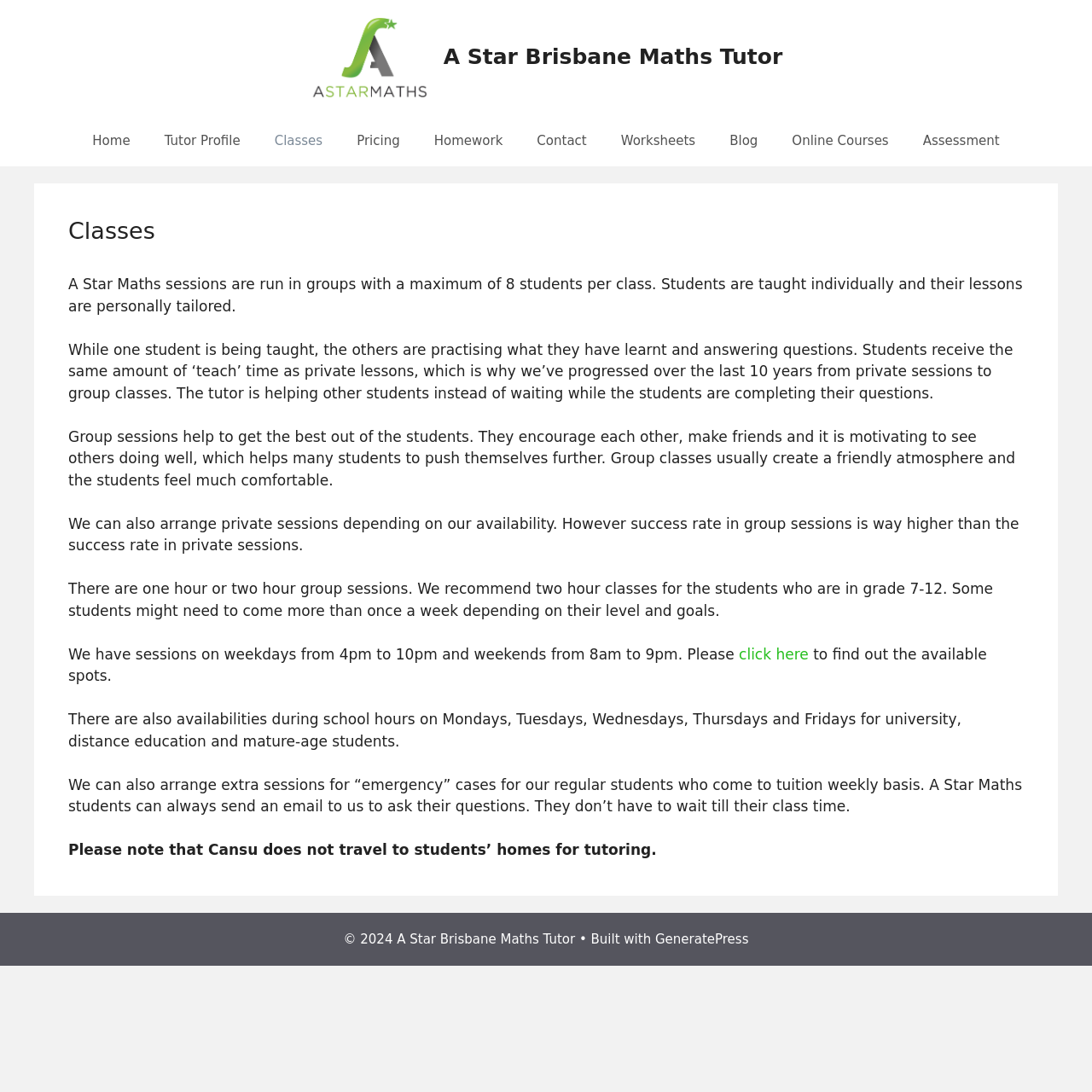Can Cansu travel to students' homes for tutoring?
Using the image, elaborate on the answer with as much detail as possible.

According to the webpage, Cansu does not travel to students' homes for tutoring, as stated in the article section.